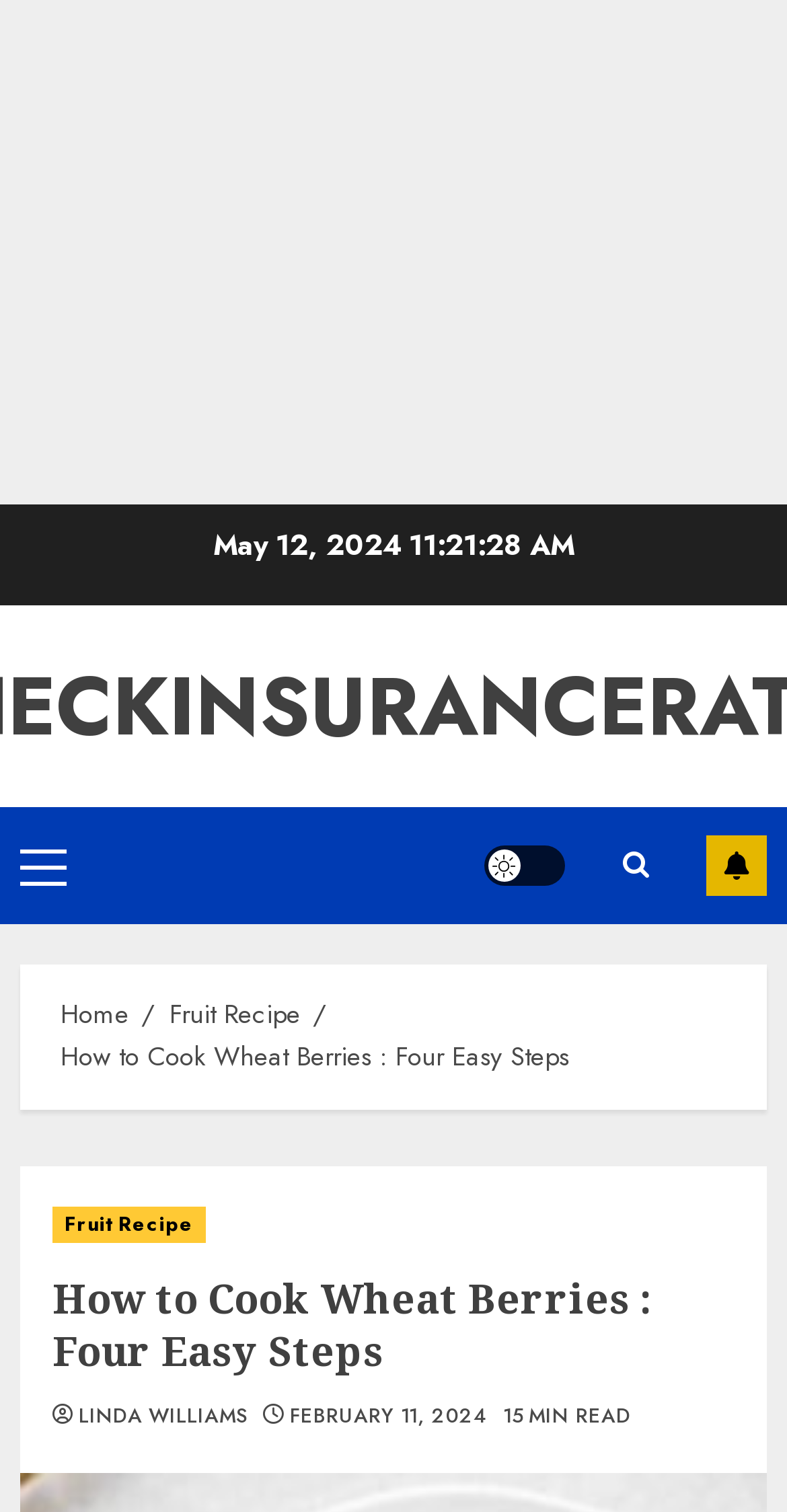Identify the bounding box coordinates of the region that needs to be clicked to carry out this instruction: "Click on the Primary Menu". Provide these coordinates as four float numbers ranging from 0 to 1, i.e., [left, top, right, bottom].

[0.026, 0.56, 0.085, 0.585]